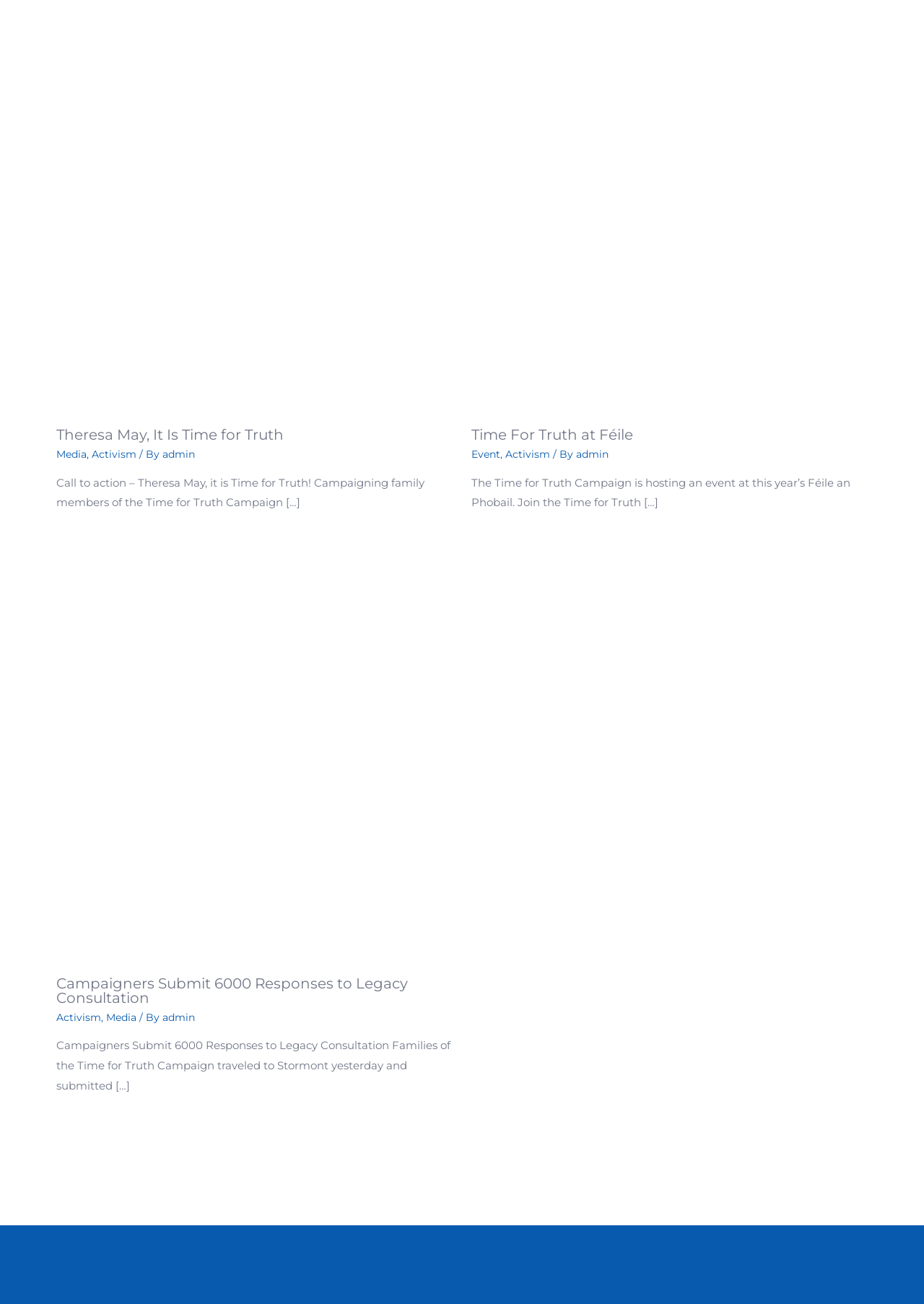Given the element description: "Time For Truth at Féile", predict the bounding box coordinates of this UI element. The coordinates must be four float numbers between 0 and 1, given as [left, top, right, bottom].

[0.51, 0.327, 0.685, 0.34]